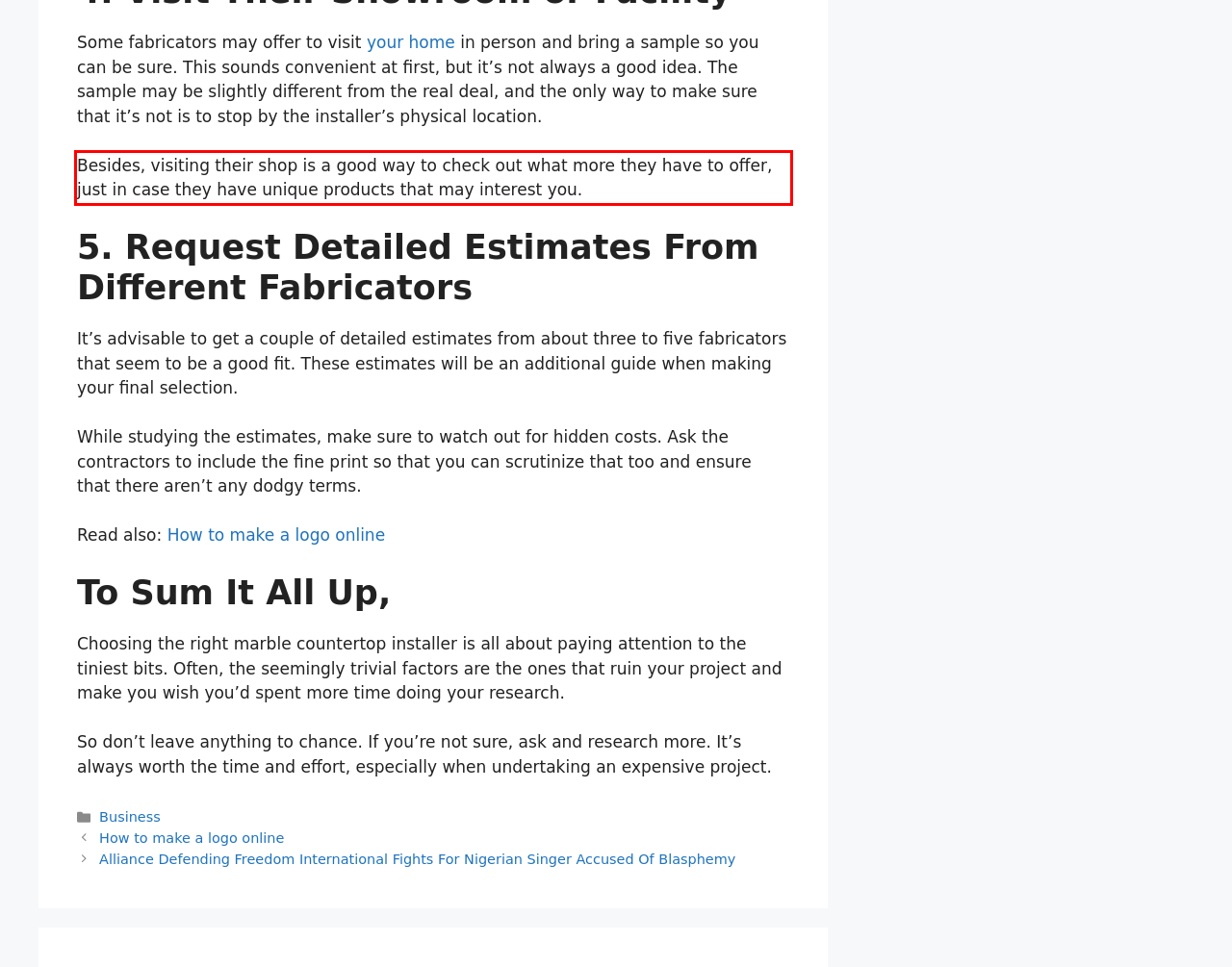You are provided with a screenshot of a webpage that includes a UI element enclosed in a red rectangle. Extract the text content inside this red rectangle.

Besides, visiting their shop is a good way to check out what more they have to offer, just in case they have unique products that may interest you.